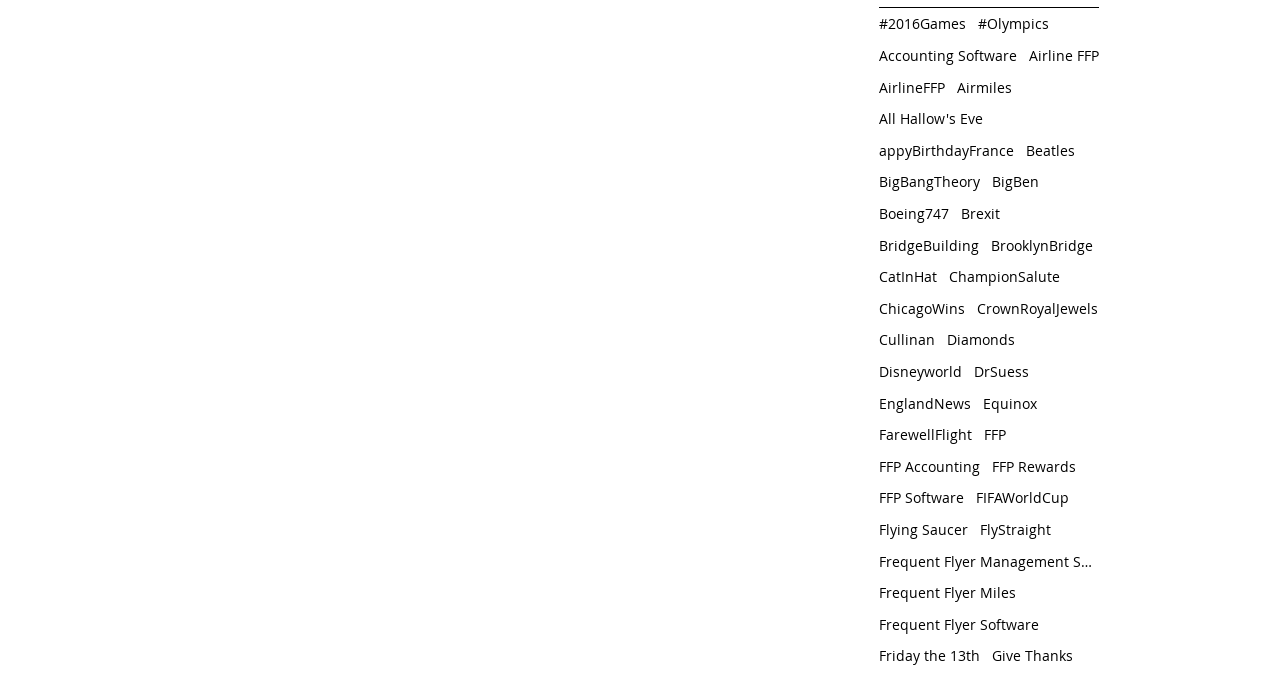Please analyze the image and give a detailed answer to the question:
Are there any links related to holidays on this webpage?

I can see that there are links related to holidays such as 'All Hallow's Eve', 'appyBirthdayFrance', and 'Give Thanks' on this webpage, indicating that there are links related to holidays.